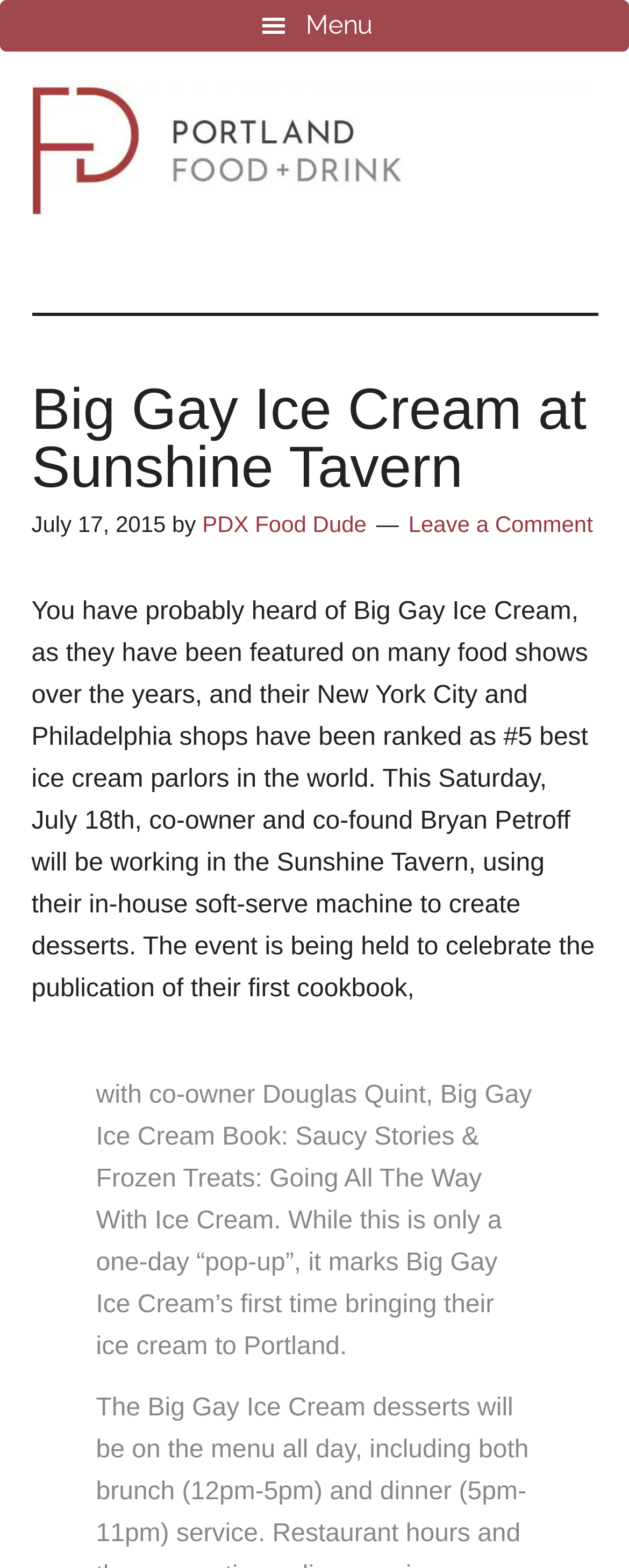Bounding box coordinates are to be given in the format (top-left x, top-left y, bottom-right x, bottom-right y). All values must be floating point numbers between 0 and 1. Provide the bounding box coordinate for the UI element described as: parent_node: Portland Food and Drink

[0.051, 0.053, 0.949, 0.148]